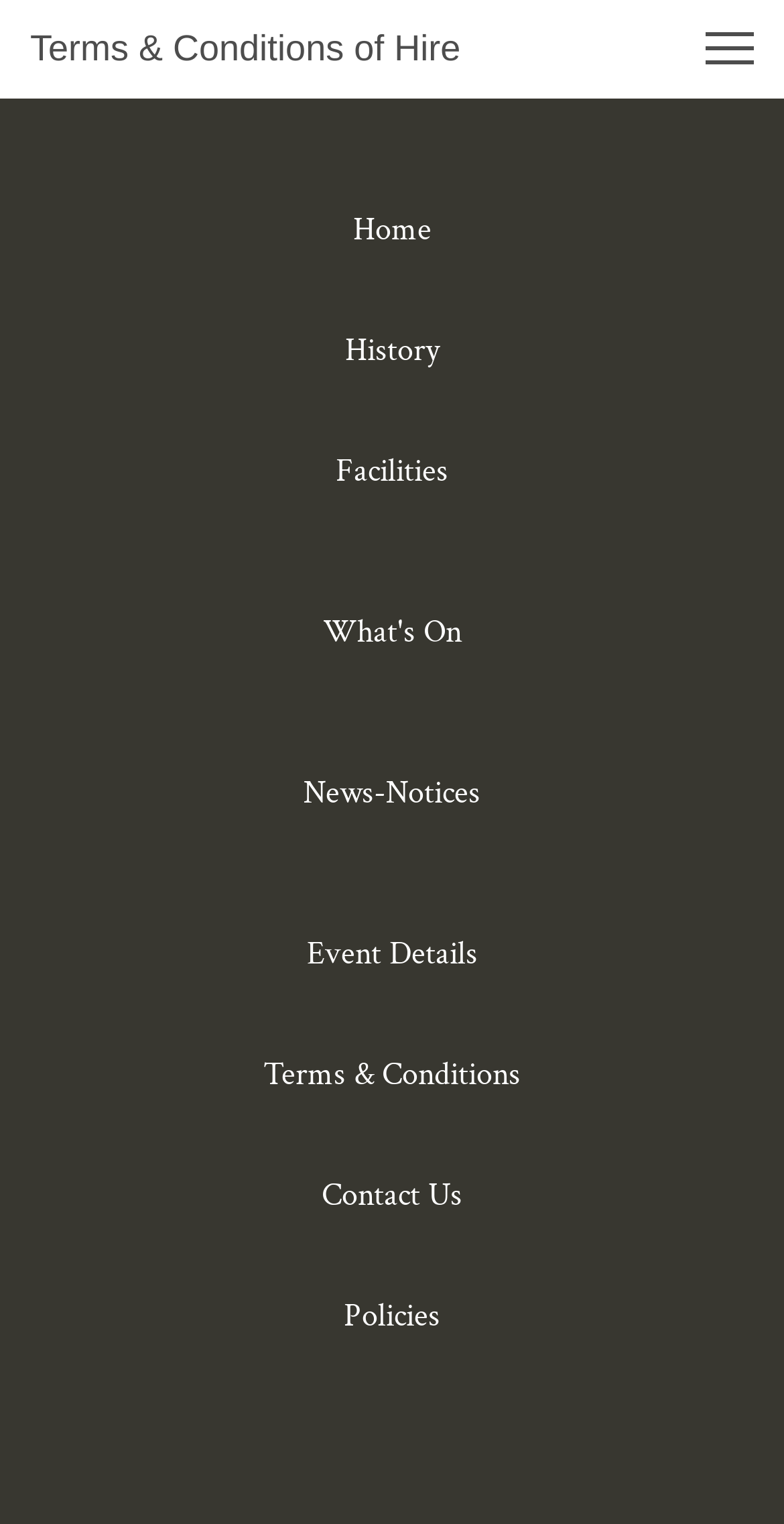Provide a brief response to the question below using one word or phrase:
How many links are above 'What's On'?

3